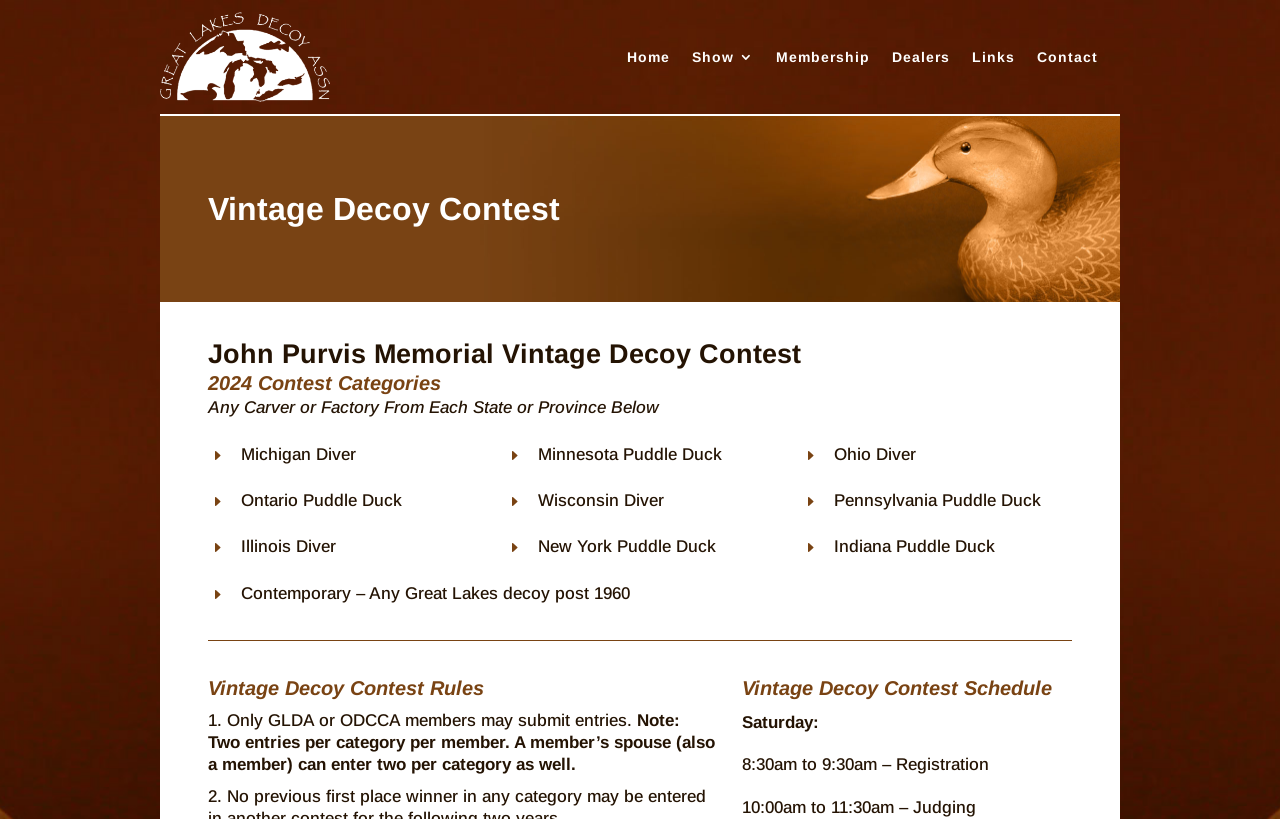Specify the bounding box coordinates of the area to click in order to execute this command: 'Read the 'Vintage Decoy Contest Rules''. The coordinates should consist of four float numbers ranging from 0 to 1, and should be formatted as [left, top, right, bottom].

[0.162, 0.825, 0.559, 0.867]